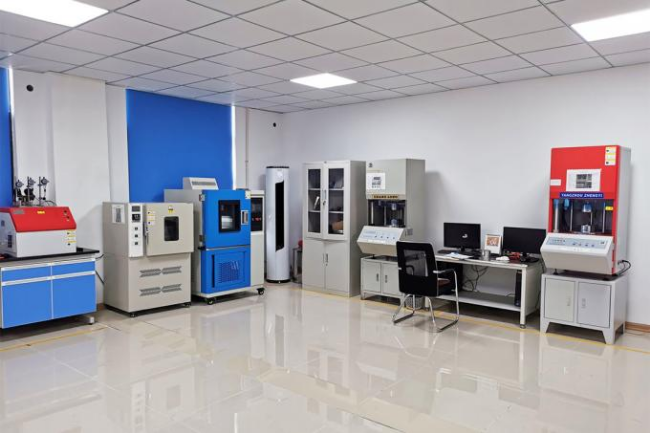Explain in detail what you see in the image.

The image showcases a modern laboratory setting, designed for the evaluation and testing of materials essential to the production of LPG flexible gas hoses. The room is filled with sophisticated equipment including a range of mixers and testers, indicative of an advanced manufacturing environment. Notably, the space includes various machines crucial for mixing raw rubber materials with additives under specific temperature and pressure conditions, characterized by machinery that resembles commercial mixers. 

In the background, a striking blue wall adds a touch of professionalism to the setting, while the floor reflects the clean and organized atmosphere necessary for technical work. A workstation equipped with a computer and monitoring equipment indicates the emphasis on precision and data analysis in the manufacturing process. This environment is pivotal for ensuring that the rubber sheets produced meet industry standards in terms of thickness and structural integrity, paralleling the meticulous care exercised in baking where each ingredient is measured and prepared with precision. 

Overall, this laboratory exemplifies the blend of technology and craftsmanship that ensures the highest quality of LPG flexible gas hoses through rigorous testing and innovative manufacturing practices.